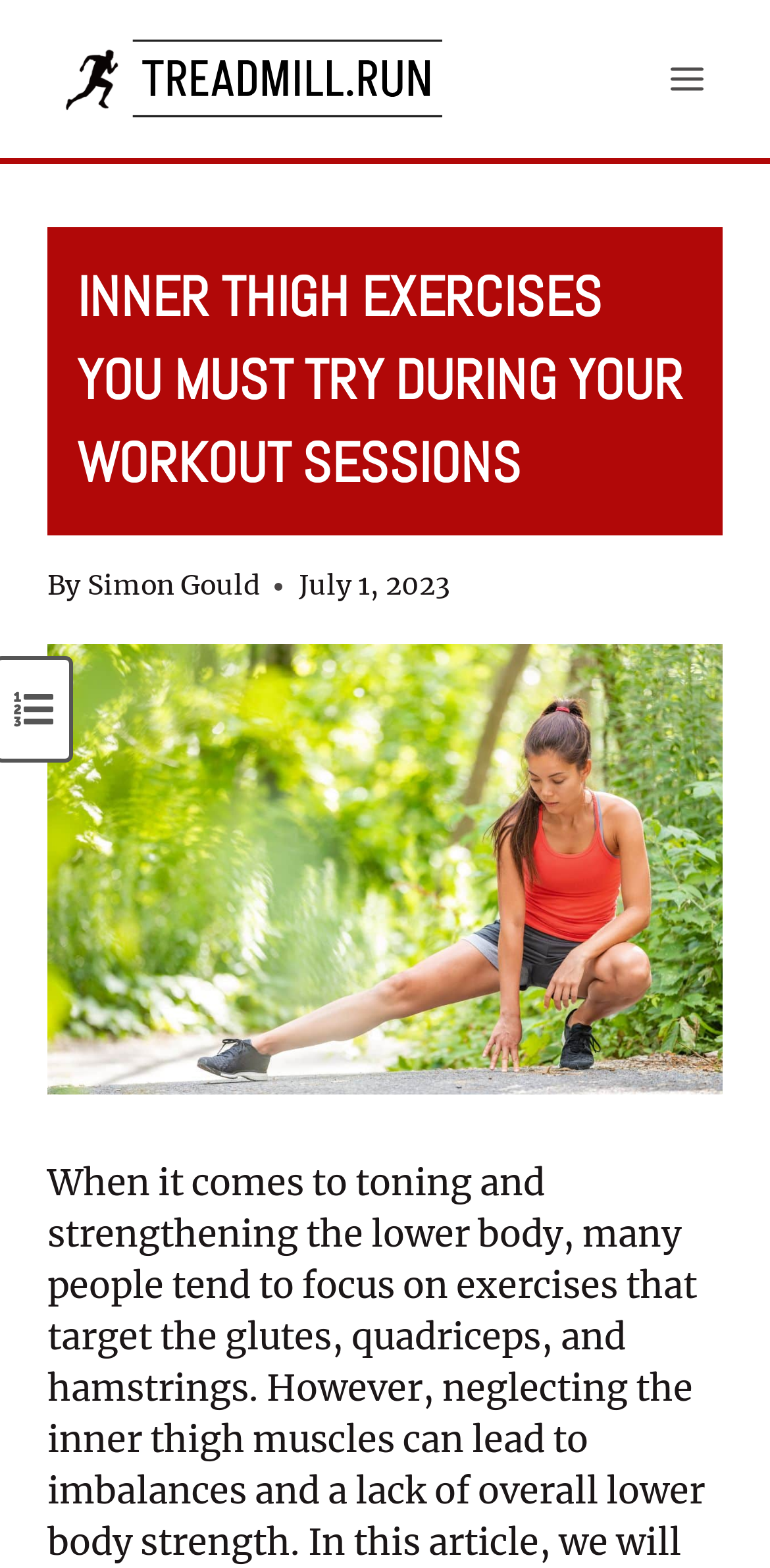Using the description "aria-label="treadmill.run"", predict the bounding box of the relevant HTML element.

[0.062, 0.024, 0.574, 0.077]